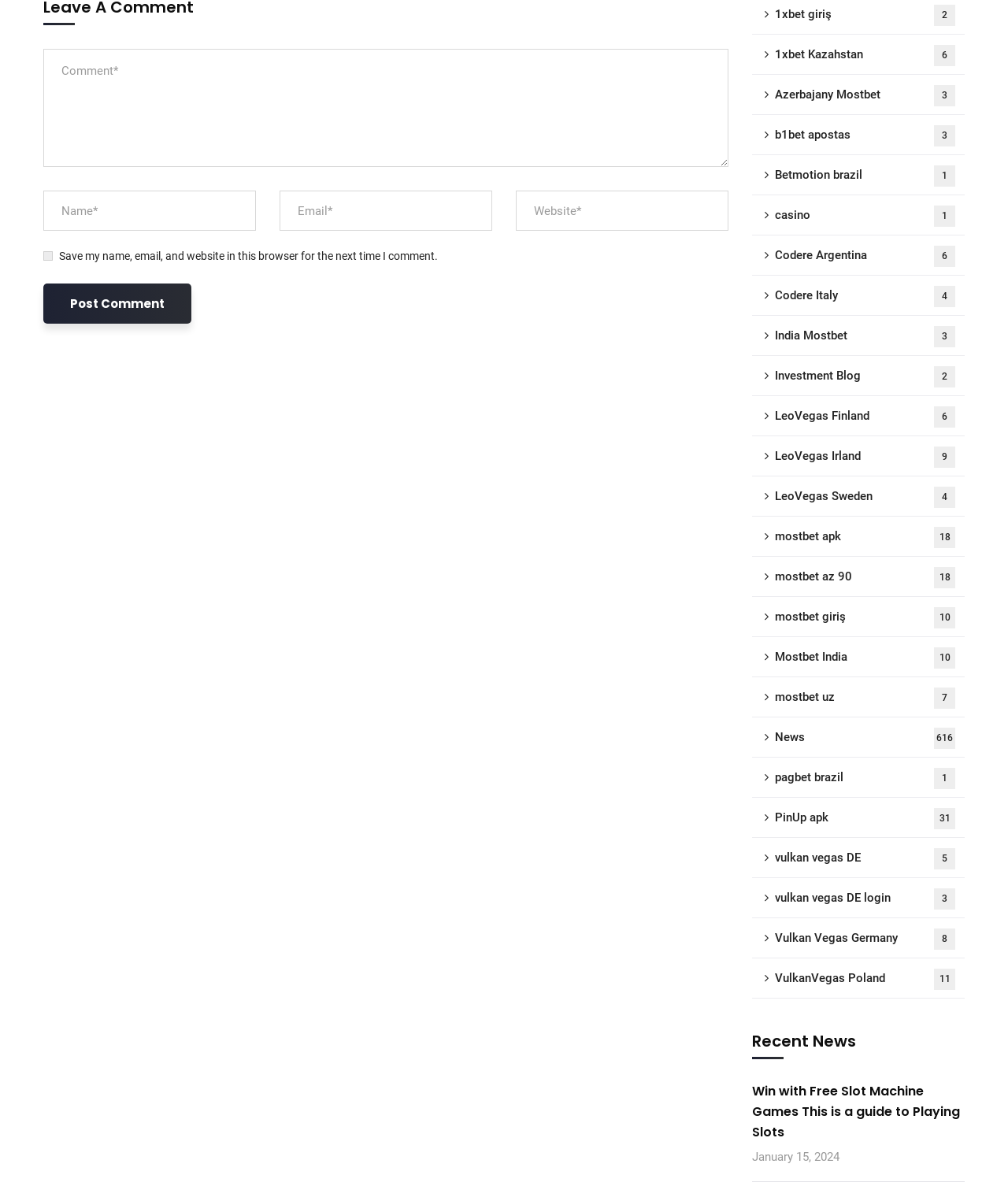How many textboxes are there?
Give a one-word or short-phrase answer derived from the screenshot.

4